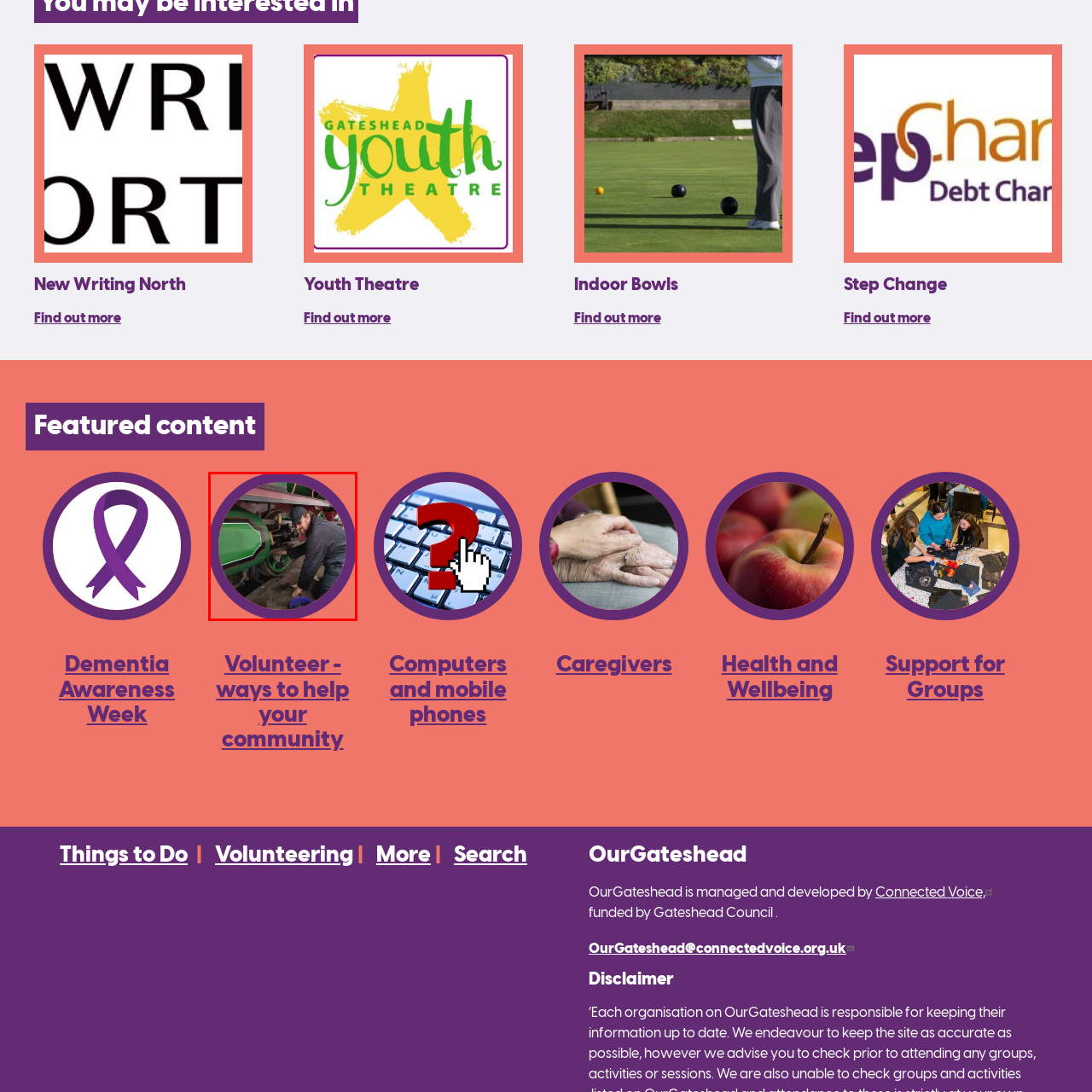Pay close attention to the image within the red perimeter and provide a detailed answer to the question that follows, using the image as your primary source: 
What is the shape of the image frame?

The caption describes the image as being framed within a circular design, which suggests that the border of the image is a circle rather than a rectangle or any other shape.